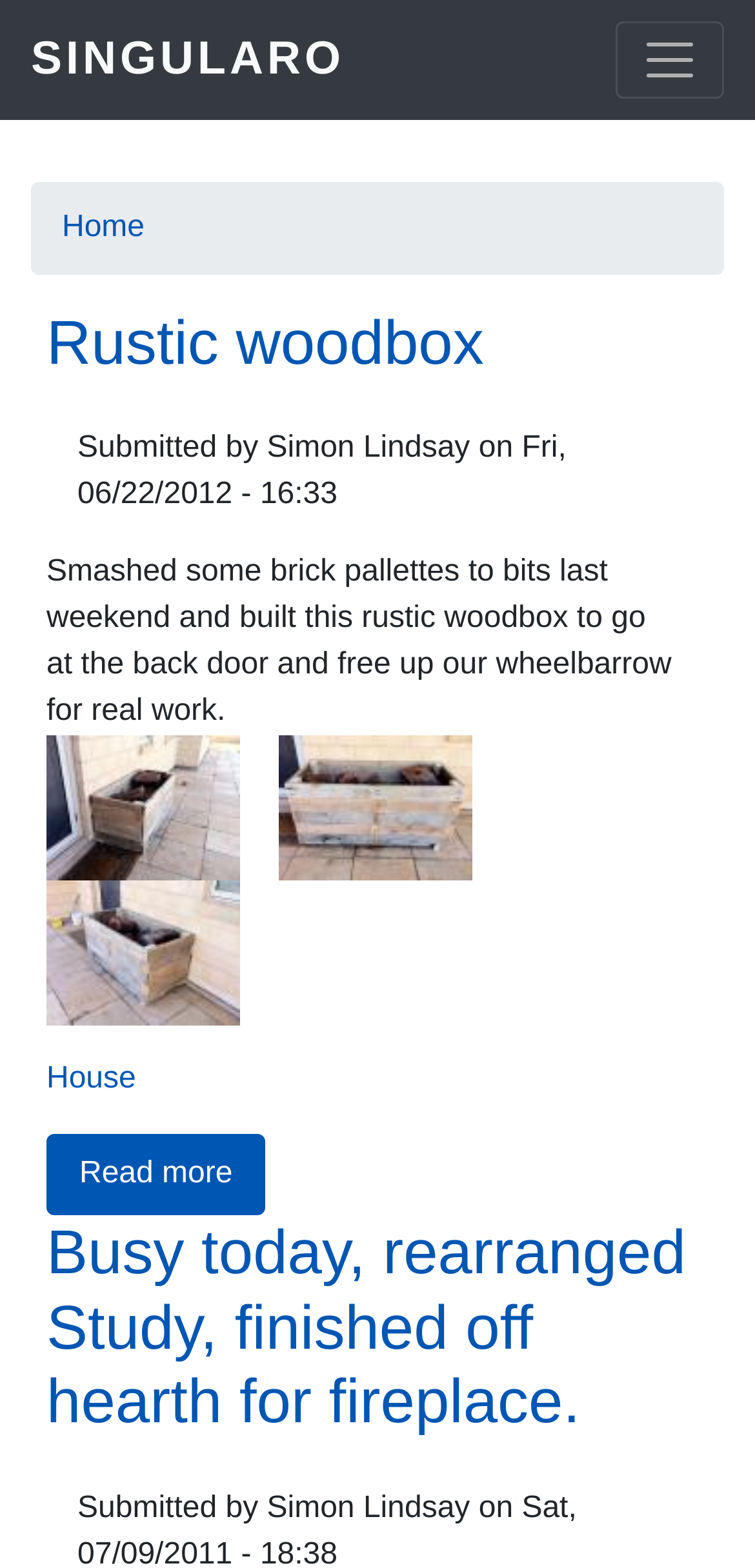What is the name of the website?
Please give a well-detailed answer to the question.

The name of the website can be determined by looking at the link element with the text 'SINGULARO' at the top of the webpage, which is likely the logo or title of the website.